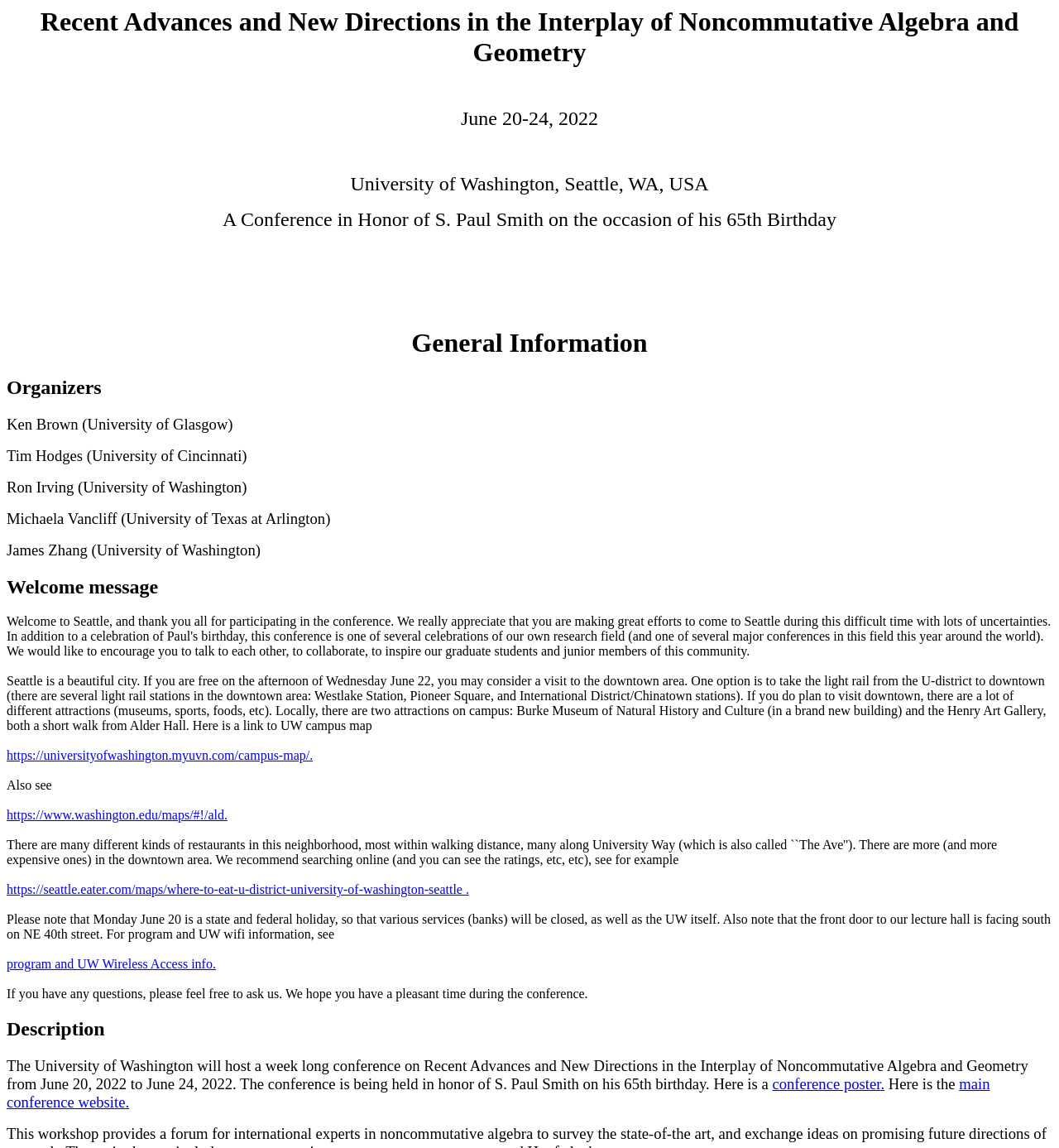Who are the organizers of the conference?
Could you give a comprehensive explanation in response to this question?

I found the list of organizers by looking at the heading element that says 'Organizers' and then reading the subsequent StaticText elements that list the names of the organizers.